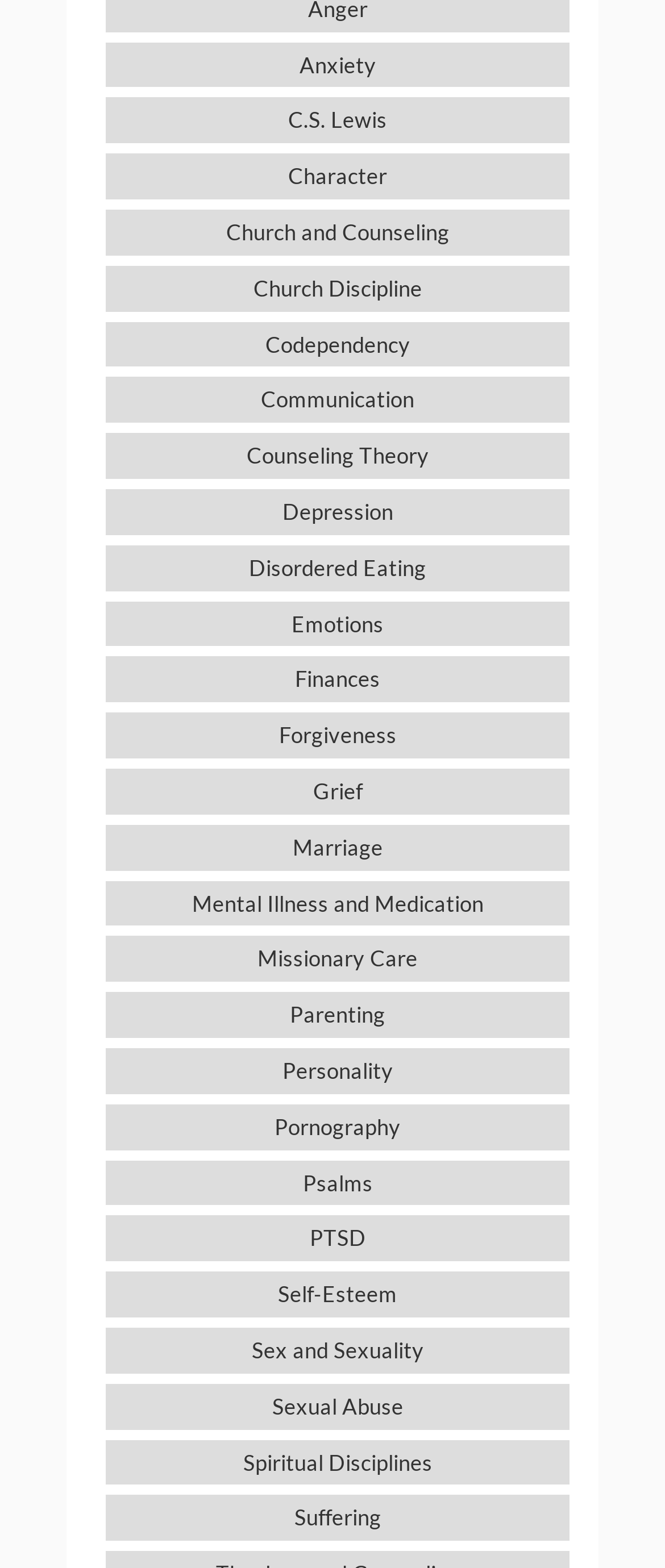Locate the bounding box coordinates of the clickable region necessary to complete the following instruction: "Click on Anxiety". Provide the coordinates in the format of four float numbers between 0 and 1, i.e., [left, top, right, bottom].

[0.159, 0.027, 0.856, 0.056]